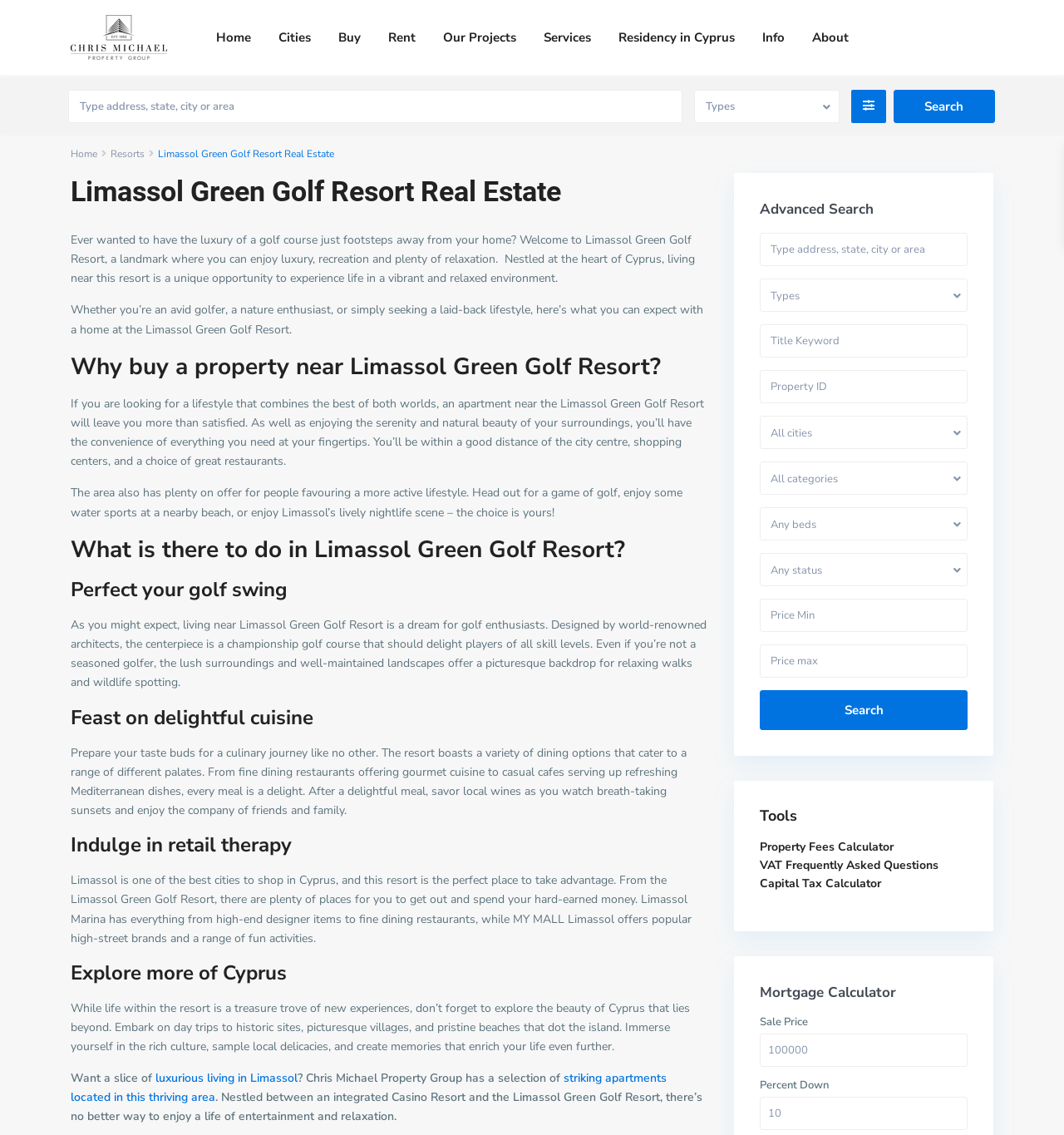Provide the bounding box coordinates of the HTML element this sentence describes: "parent_node: Types name="price-max" placeholder="Price max"".

[0.714, 0.568, 0.909, 0.597]